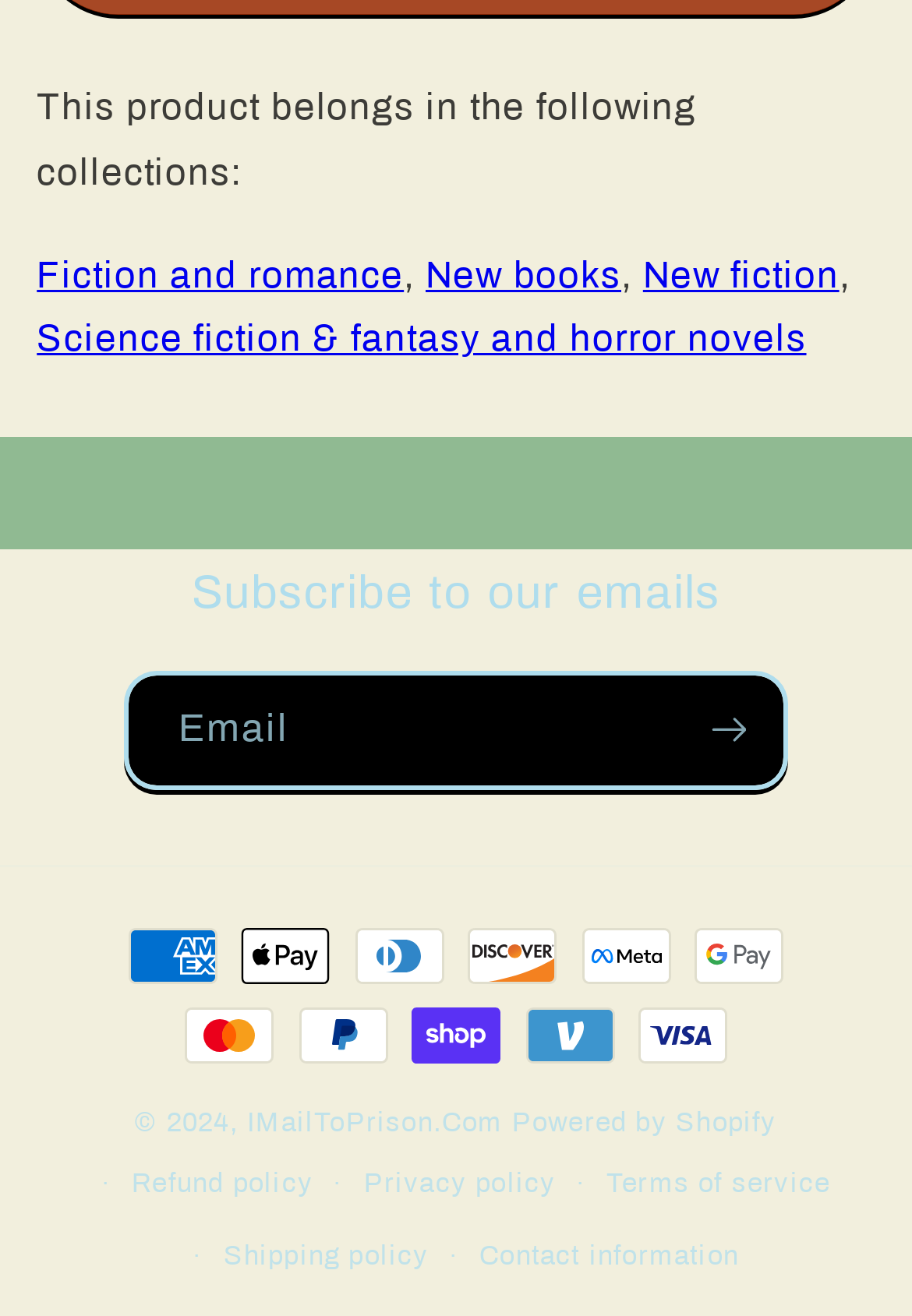What is the copyright year?
Using the image as a reference, deliver a detailed and thorough answer to the question.

I found a StaticText element with the text '© 2024,' which indicates the copyright year.